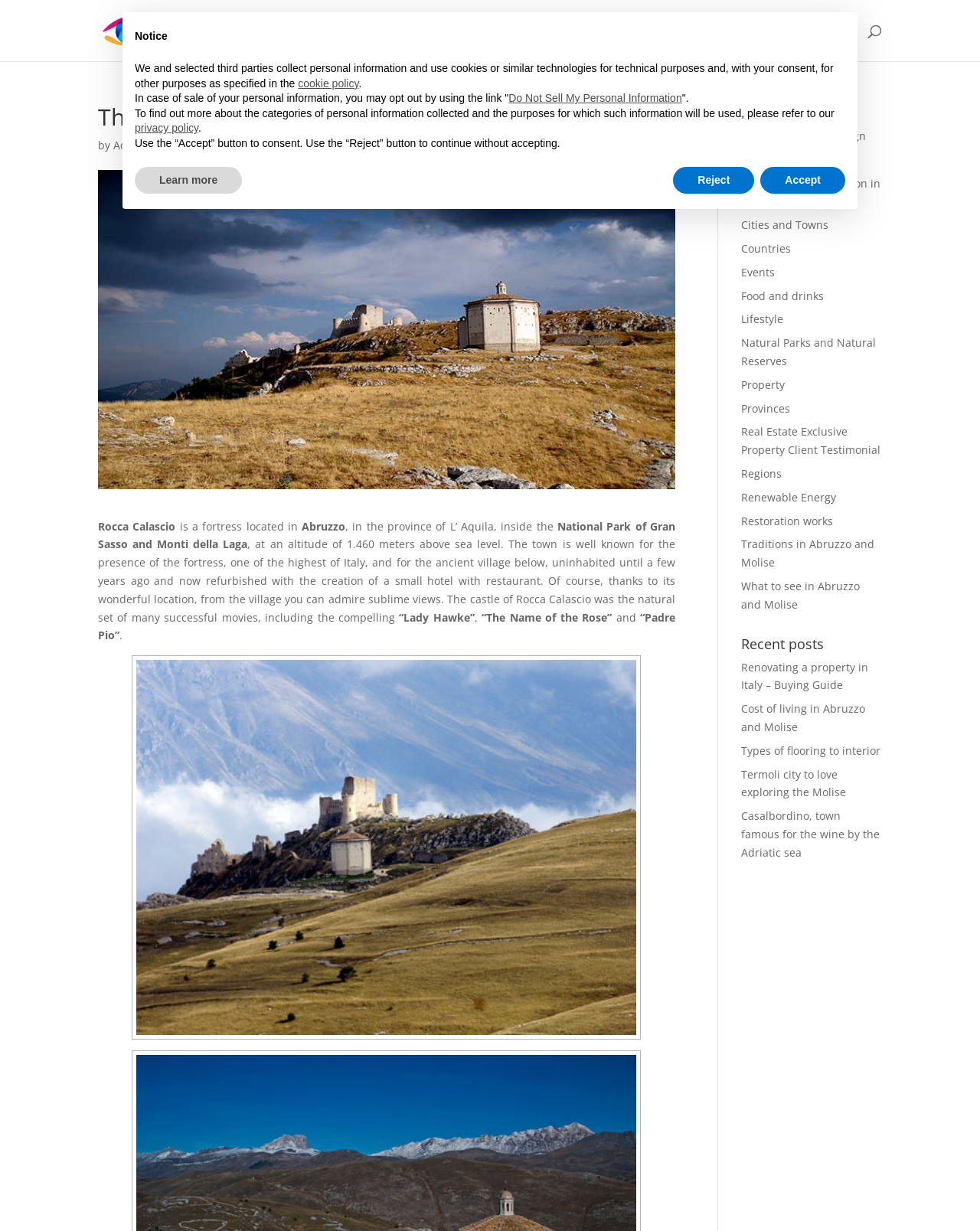Identify the headline of the webpage and generate its text content.

The castle Rocca Calascio Abruzzo